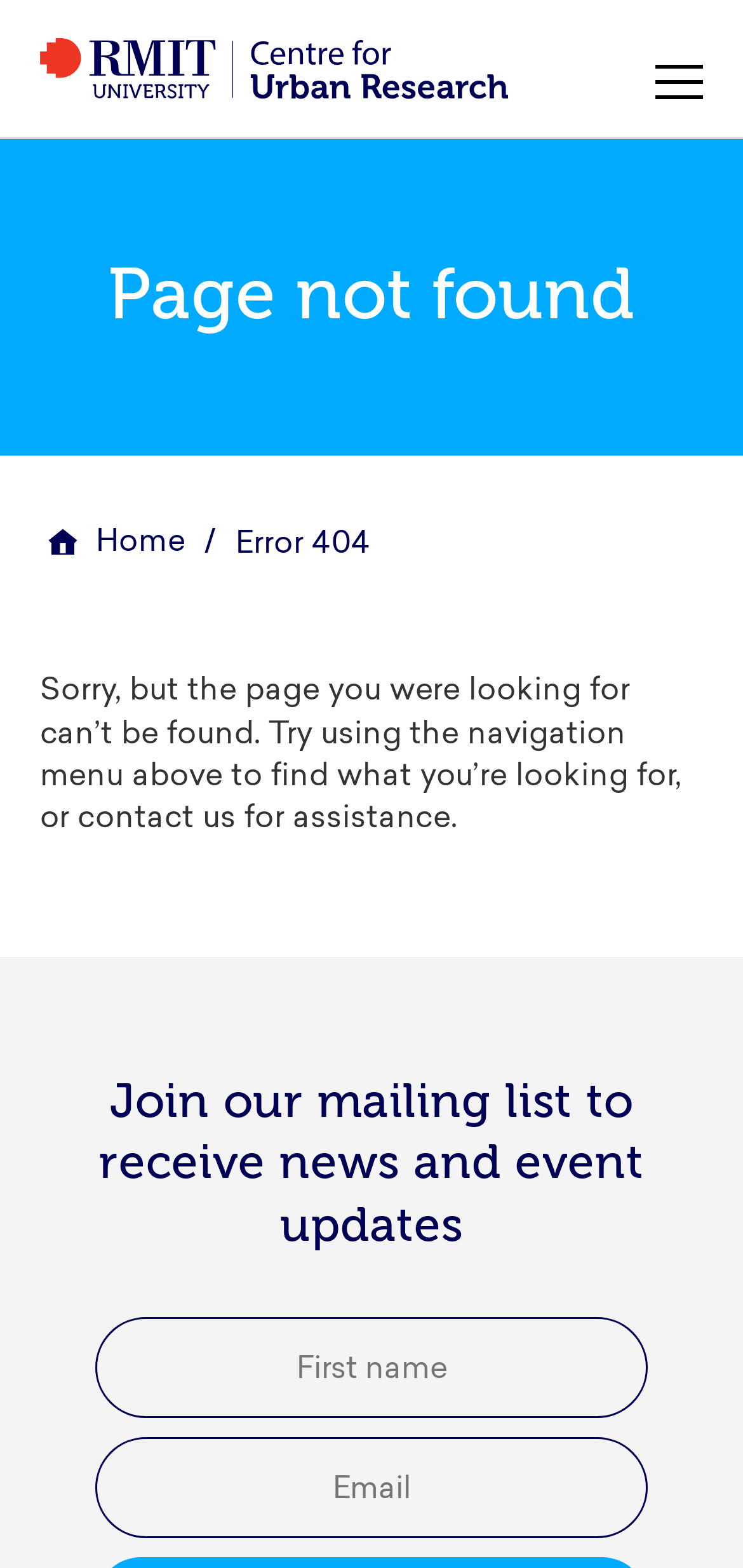What is the navigation option provided?
From the screenshot, supply a one-word or short-phrase answer.

Home